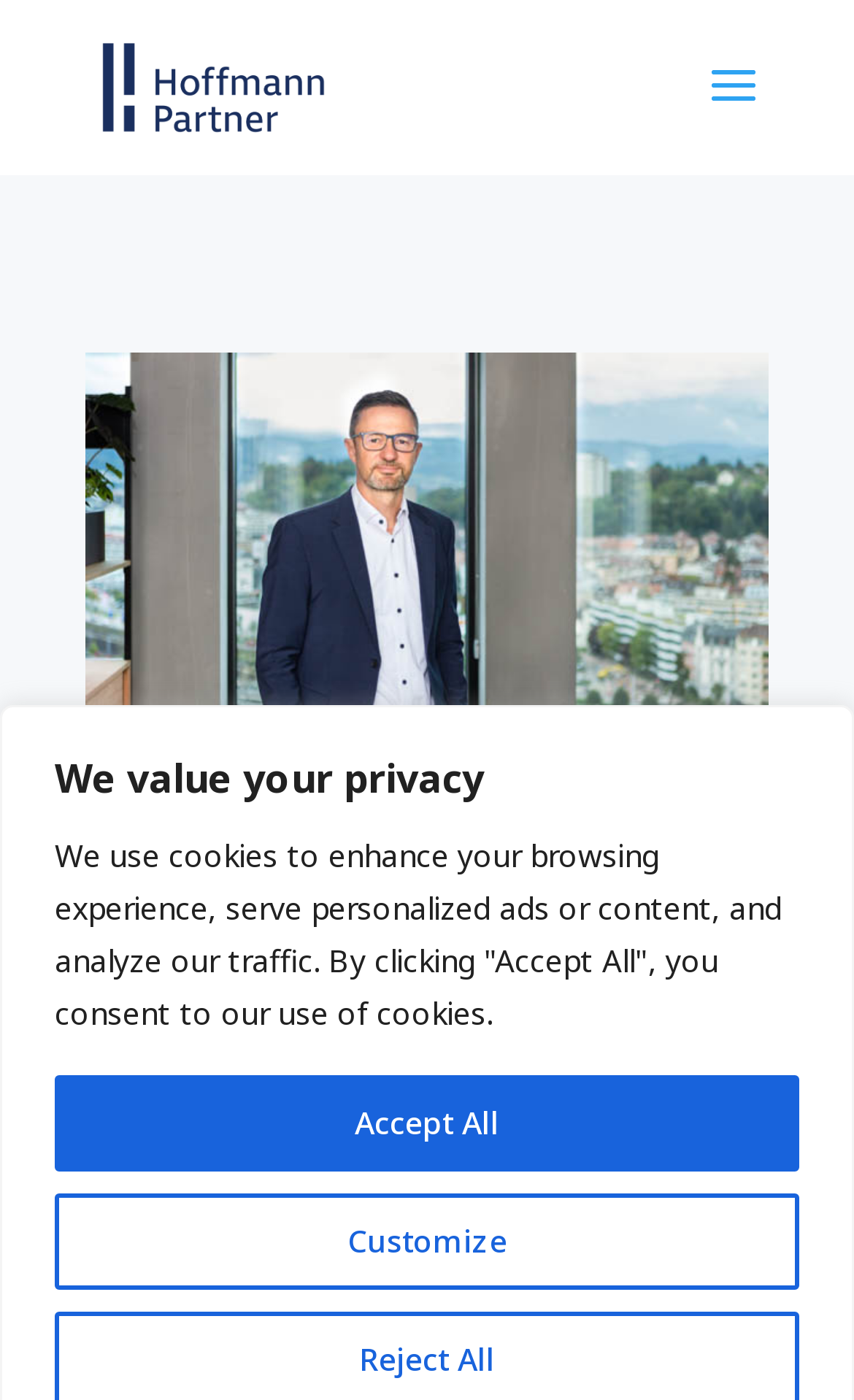Provide a brief response to the question below using one word or phrase:
What is the profession of Patrick Schacher?

Partner and CFO-Services